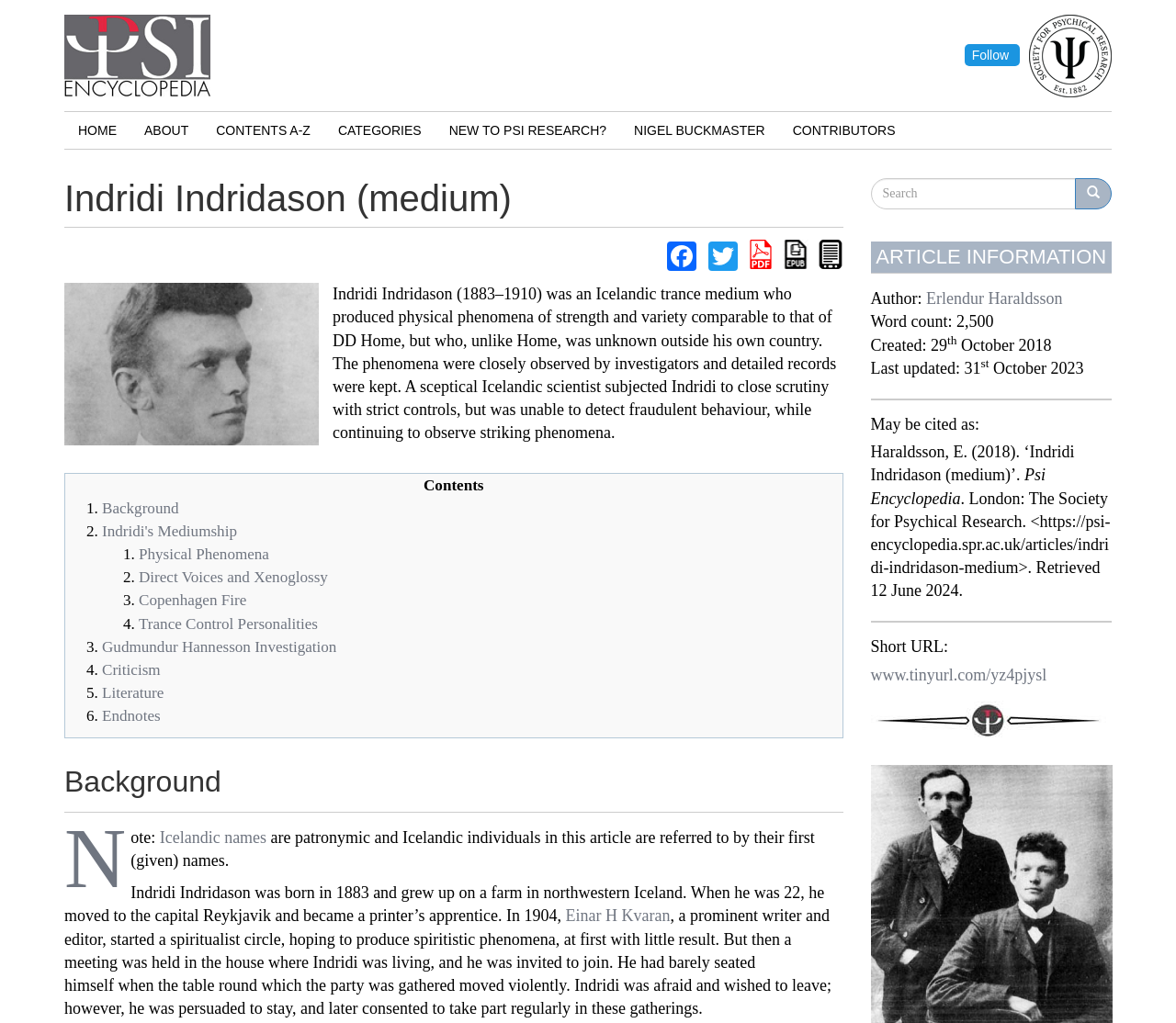What is the word count of this article?
Respond with a short answer, either a single word or a phrase, based on the image.

2,500